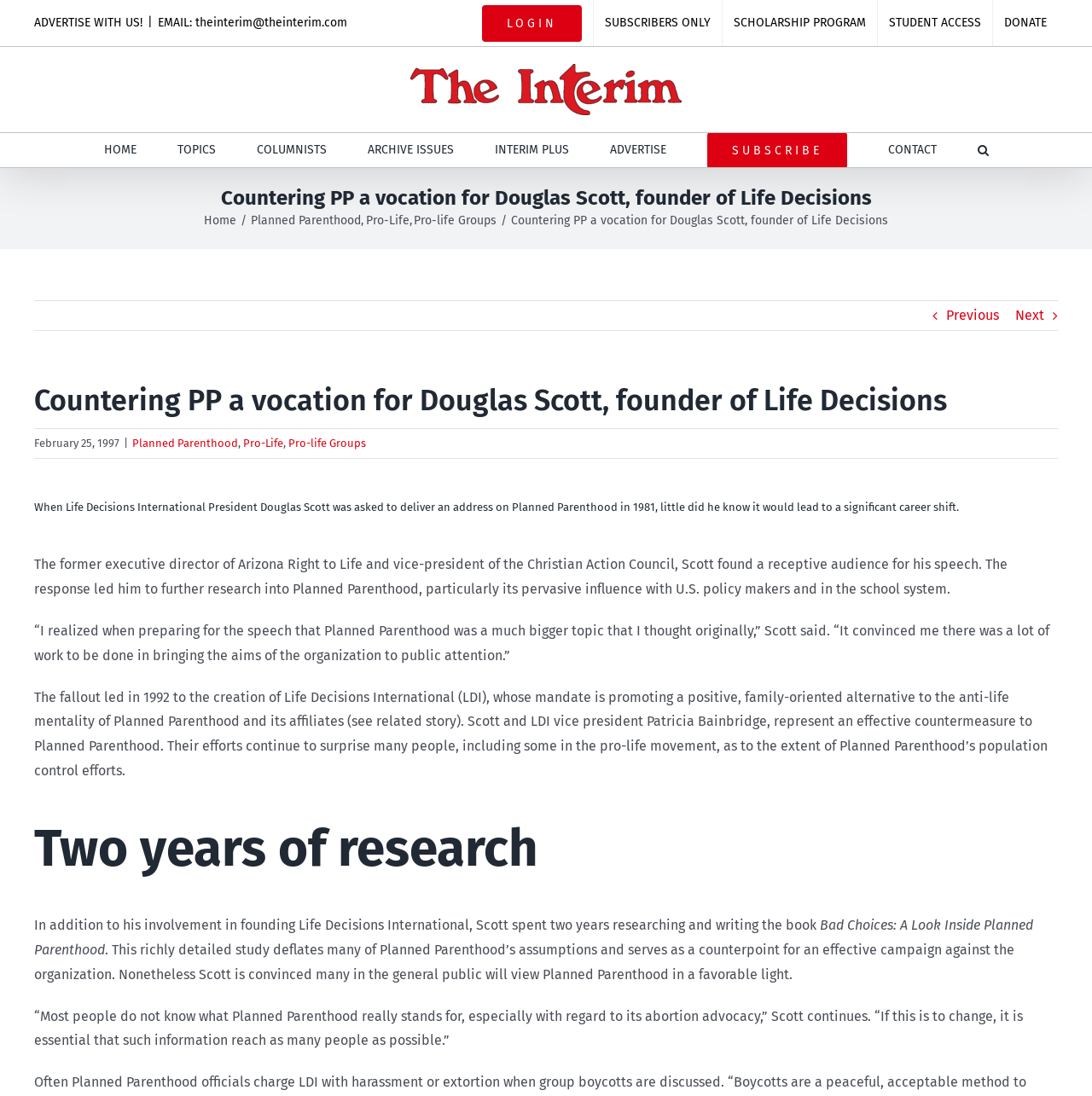Can you locate the main headline on this webpage and provide its text content?

Countering PP a vocation for Douglas Scott, founder of Life Decisions